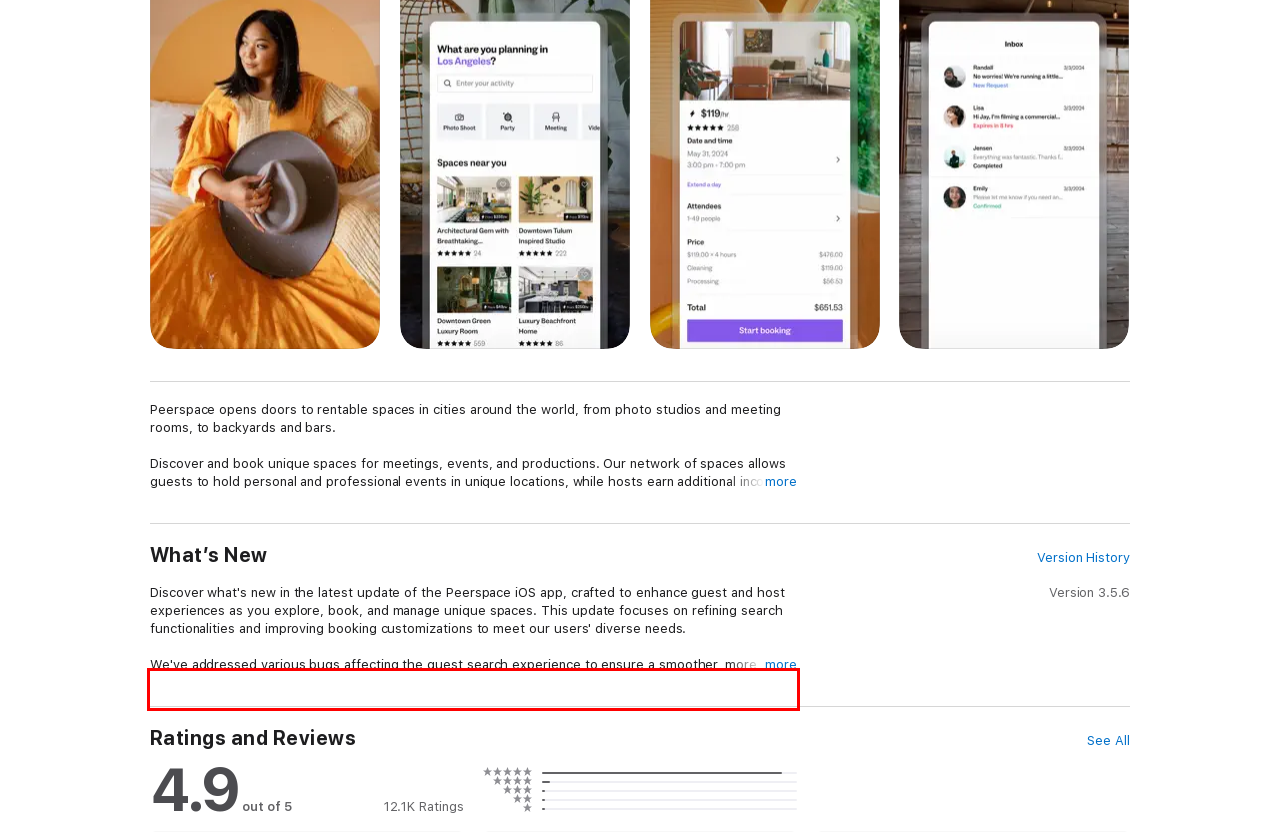You are presented with a webpage screenshot featuring a red bounding box. Perform OCR on the text inside the red bounding box and extract the content.

• Join thousands of hosts renting their space for meetings, events, and film and photo shoots on Peerspace; listing your space is free and easy